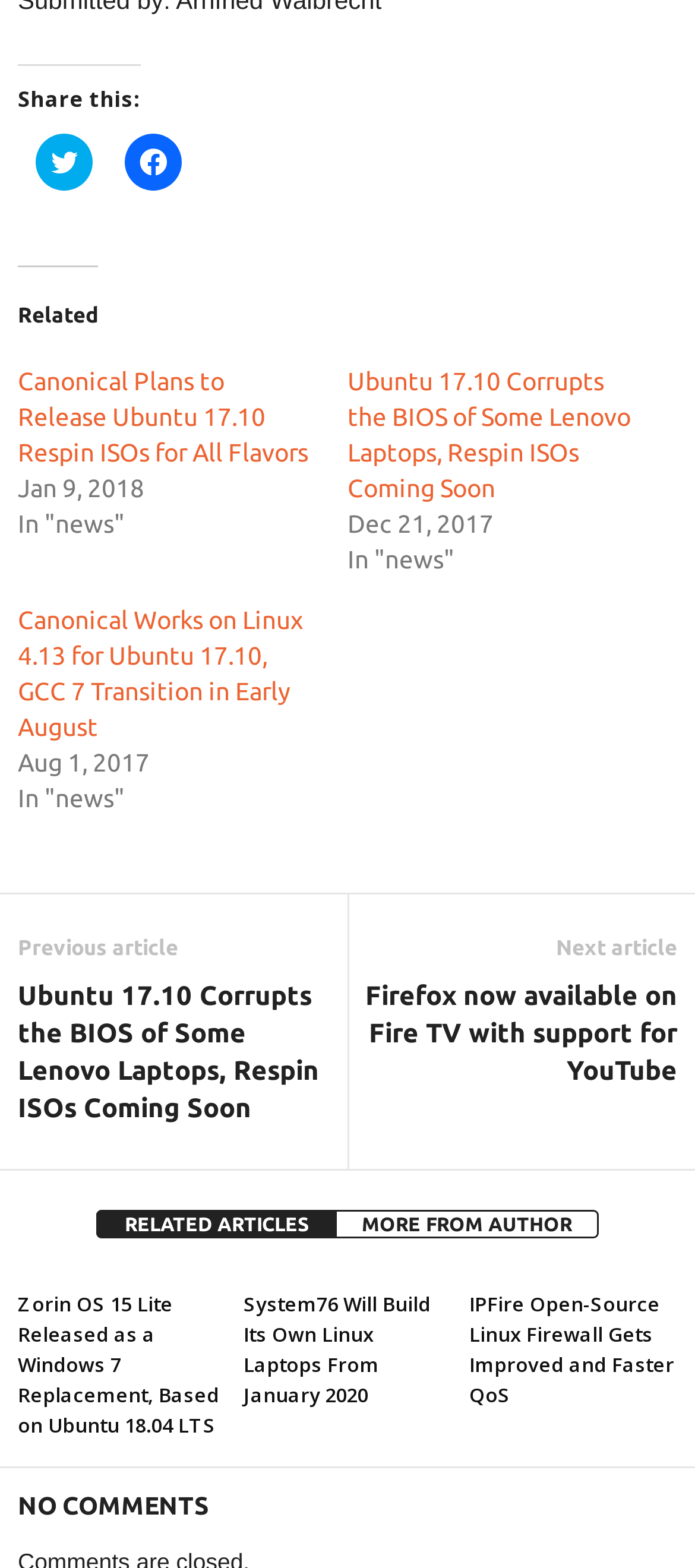Please give the bounding box coordinates of the area that should be clicked to fulfill the following instruction: "Share on Twitter". The coordinates should be in the format of four float numbers from 0 to 1, i.e., [left, top, right, bottom].

[0.051, 0.086, 0.133, 0.122]